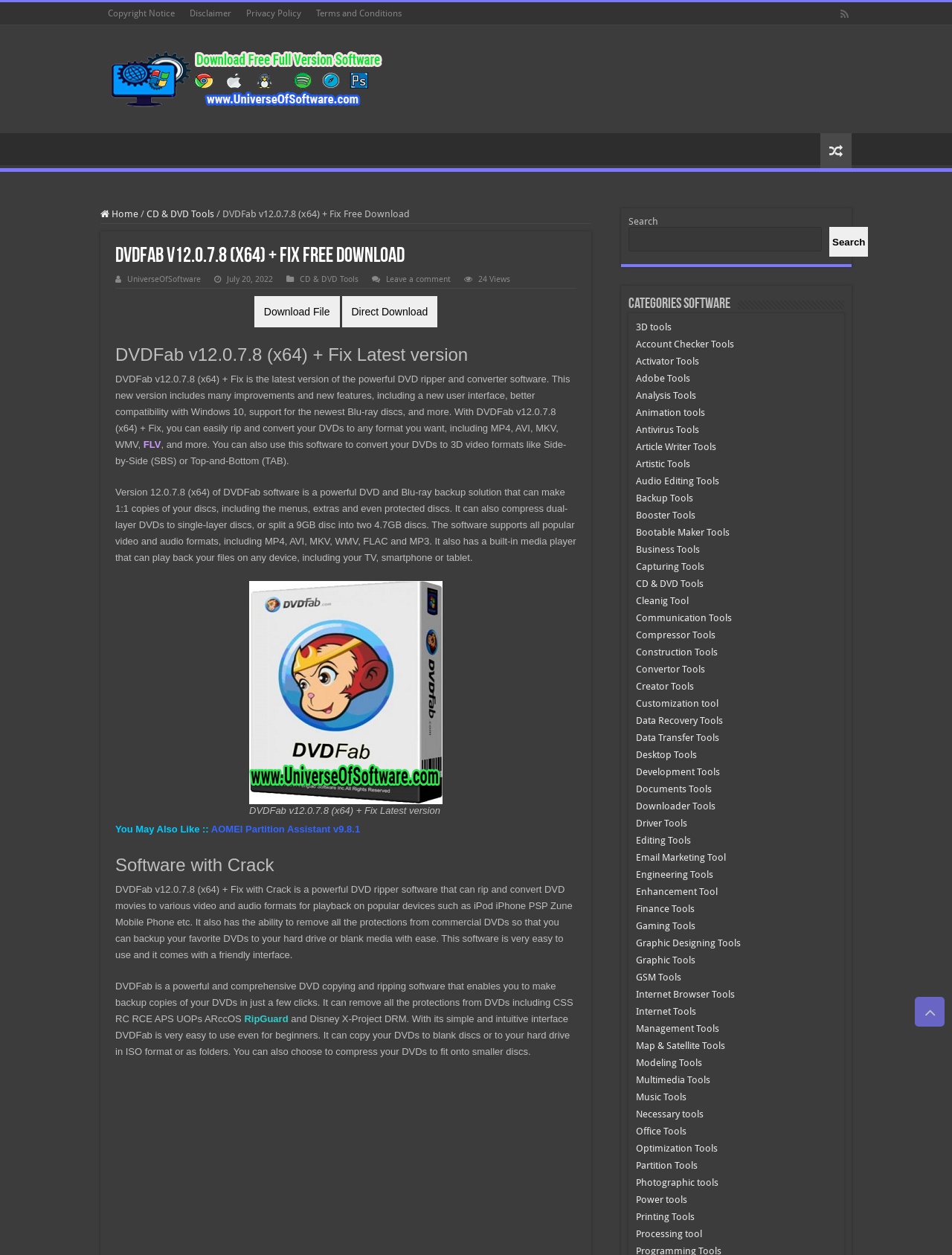By analyzing the image, answer the following question with a detailed response: How many categories of software are listed on the webpage?

I found the answer by counting the number of links under the heading 'Categories Software' which lists different categories of software, and I counted 28 categories.